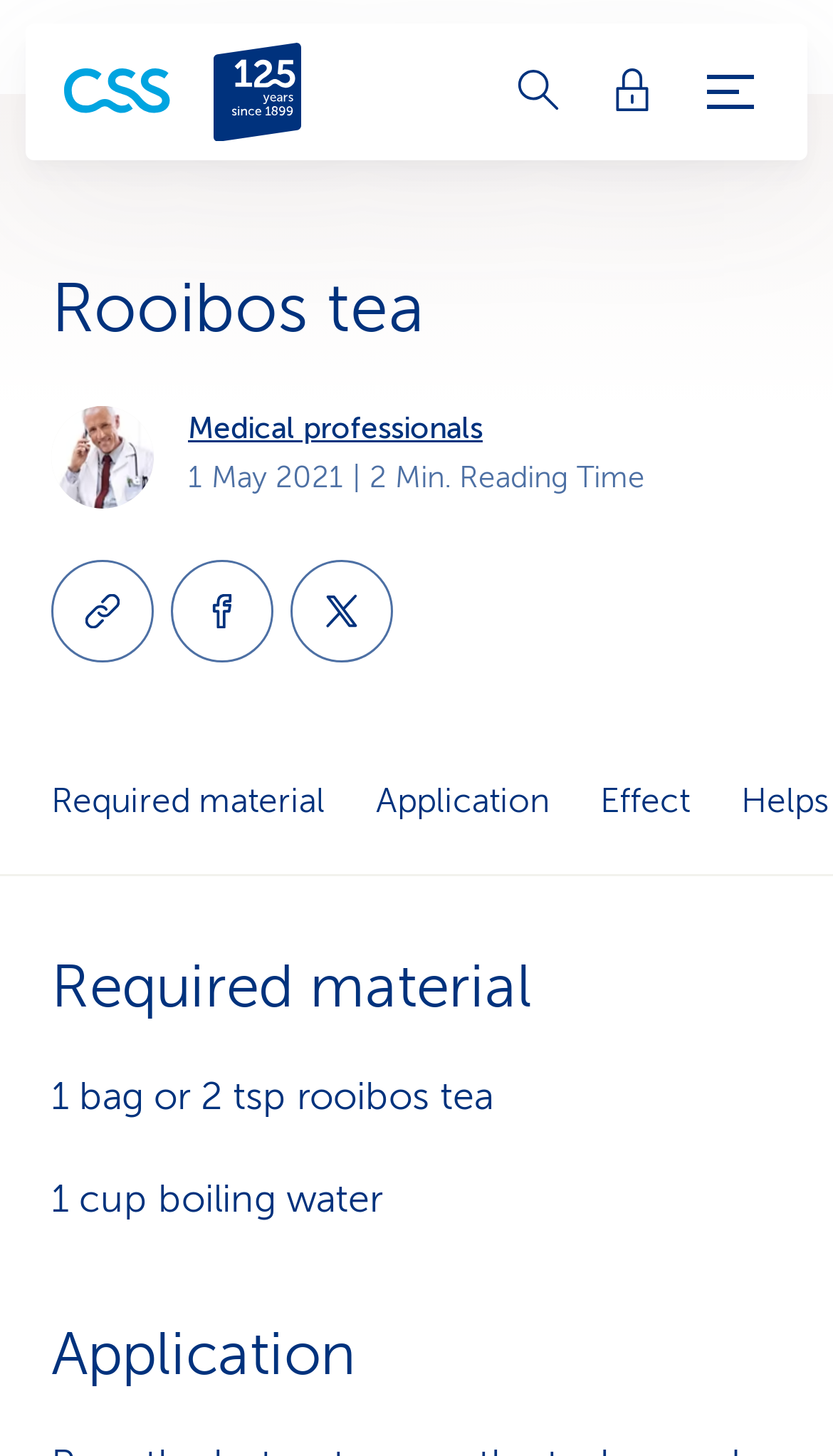Determine the bounding box coordinates for the area you should click to complete the following instruction: "Copy link".

[0.062, 0.384, 0.185, 0.454]